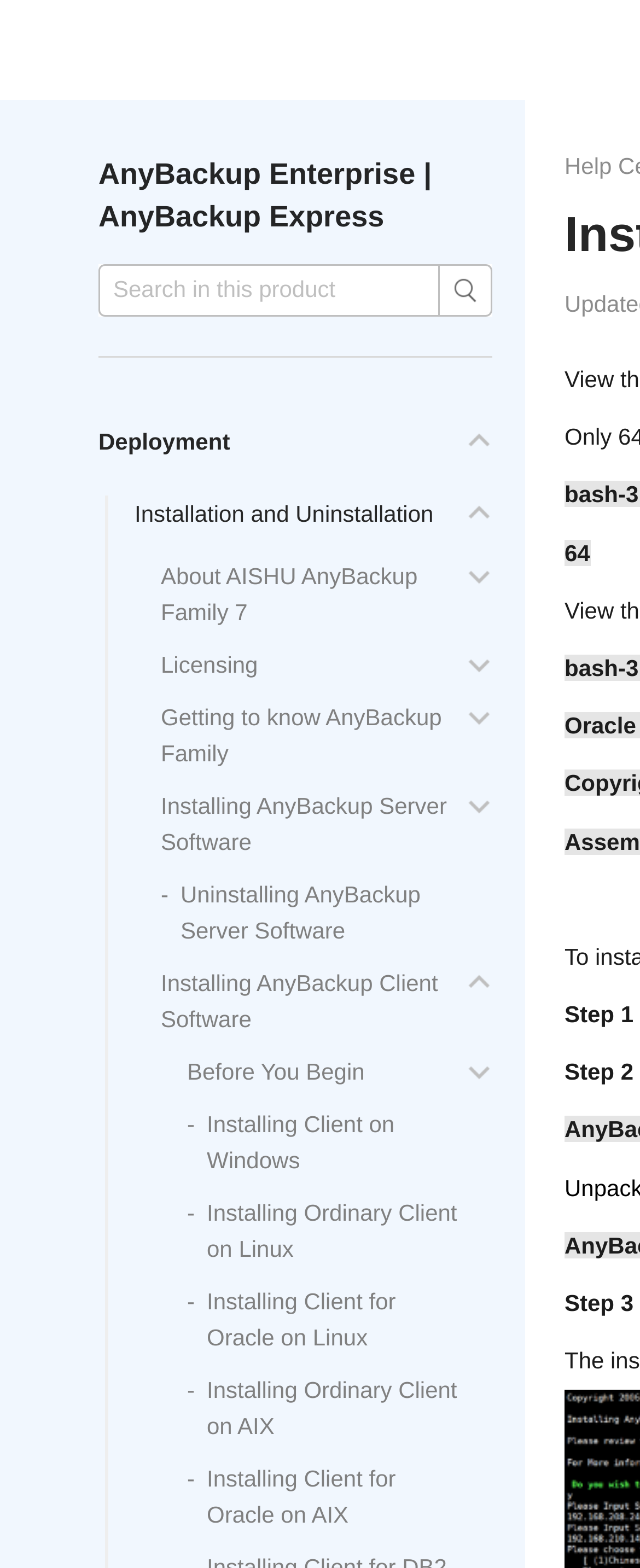Locate the UI element that matches the description Getting to know AnyBackup Family in the webpage screenshot. Return the bounding box coordinates in the format (top-left x, top-left y, bottom-right x, bottom-right y), with values ranging from 0 to 1.

[0.251, 0.449, 0.69, 0.489]